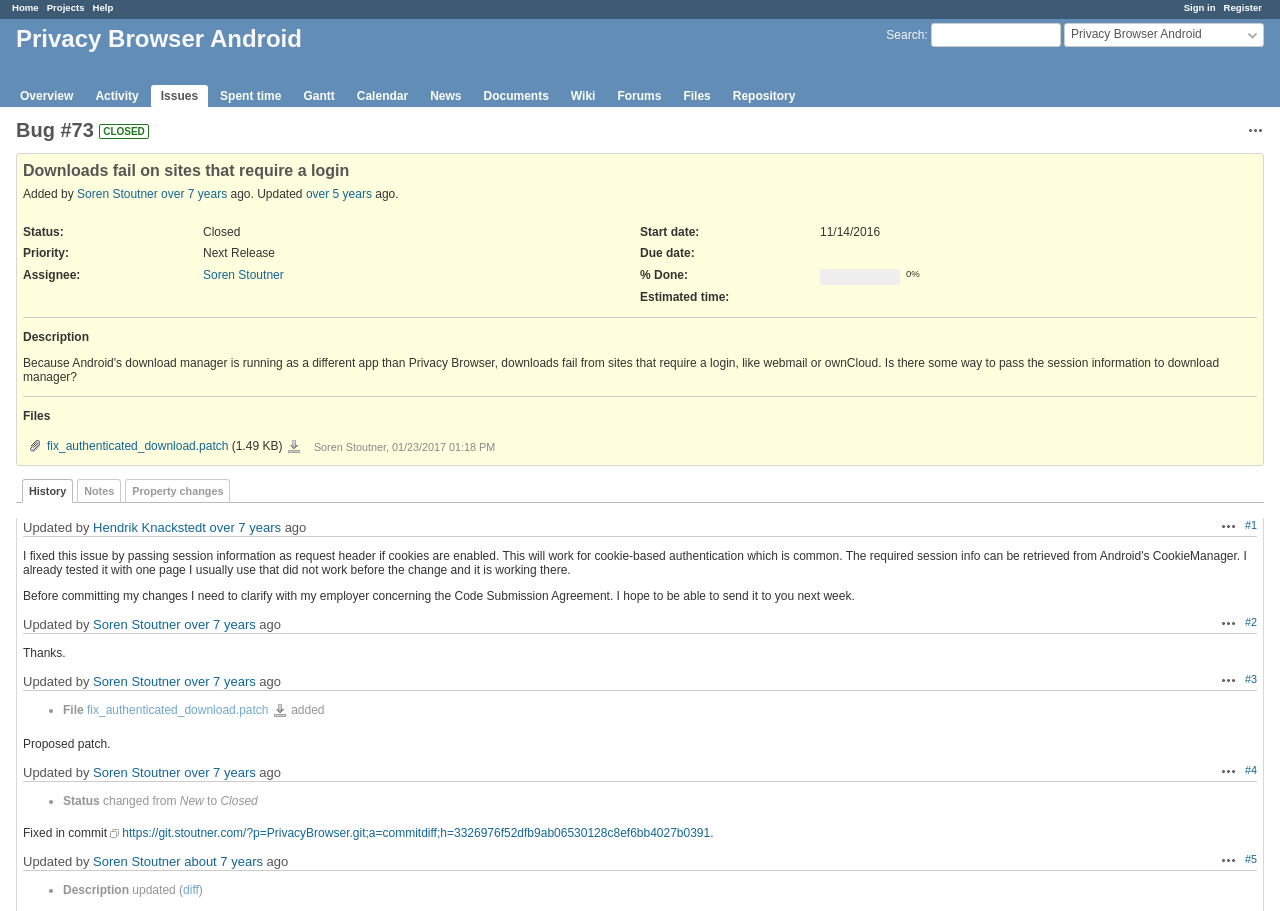Determine the bounding box coordinates of the element's region needed to click to follow the instruction: "View file attachments". Provide these coordinates as four float numbers between 0 and 1, formatted as [left, top, right, bottom].

[0.018, 0.449, 0.039, 0.465]